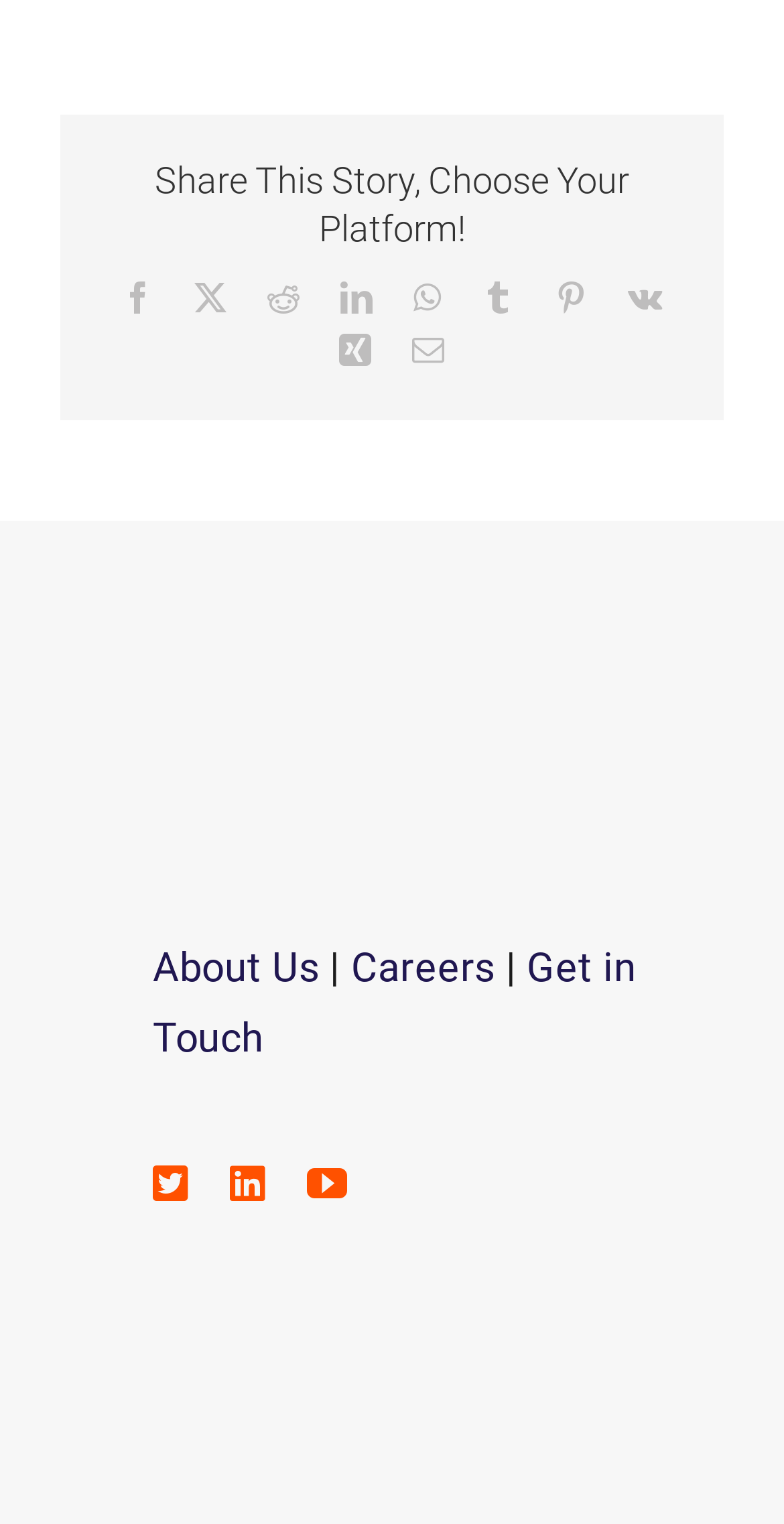Please examine the image and answer the question with a detailed explanation:
What is the second social media platform available for sharing?

I looked at the social media links available for sharing and found that the second one is 'X', represented by the '' icon.